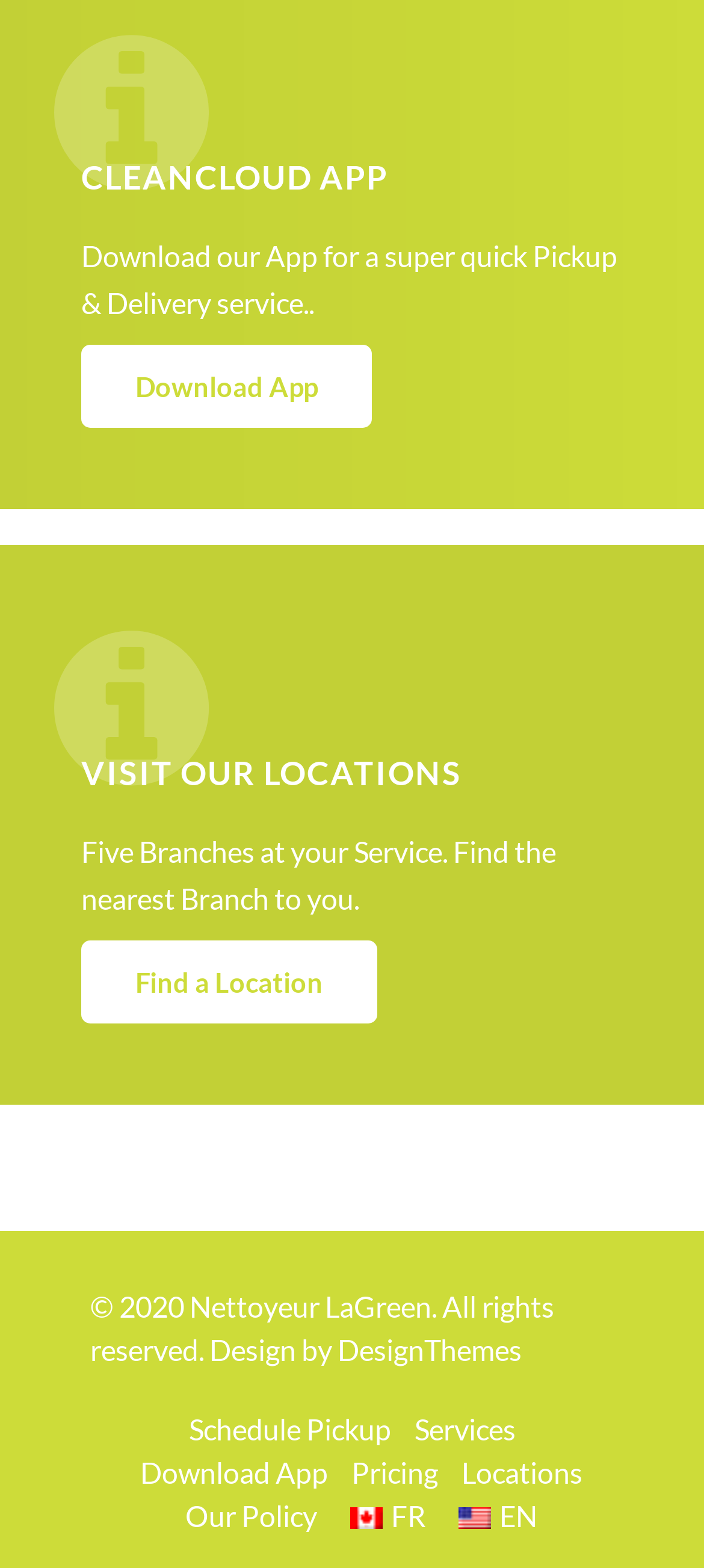Refer to the element description Find a Location and identify the corresponding bounding box in the screenshot. Format the coordinates as (top-left x, top-left y, bottom-right x, bottom-right y) with values in the range of 0 to 1.

[0.115, 0.6, 0.536, 0.653]